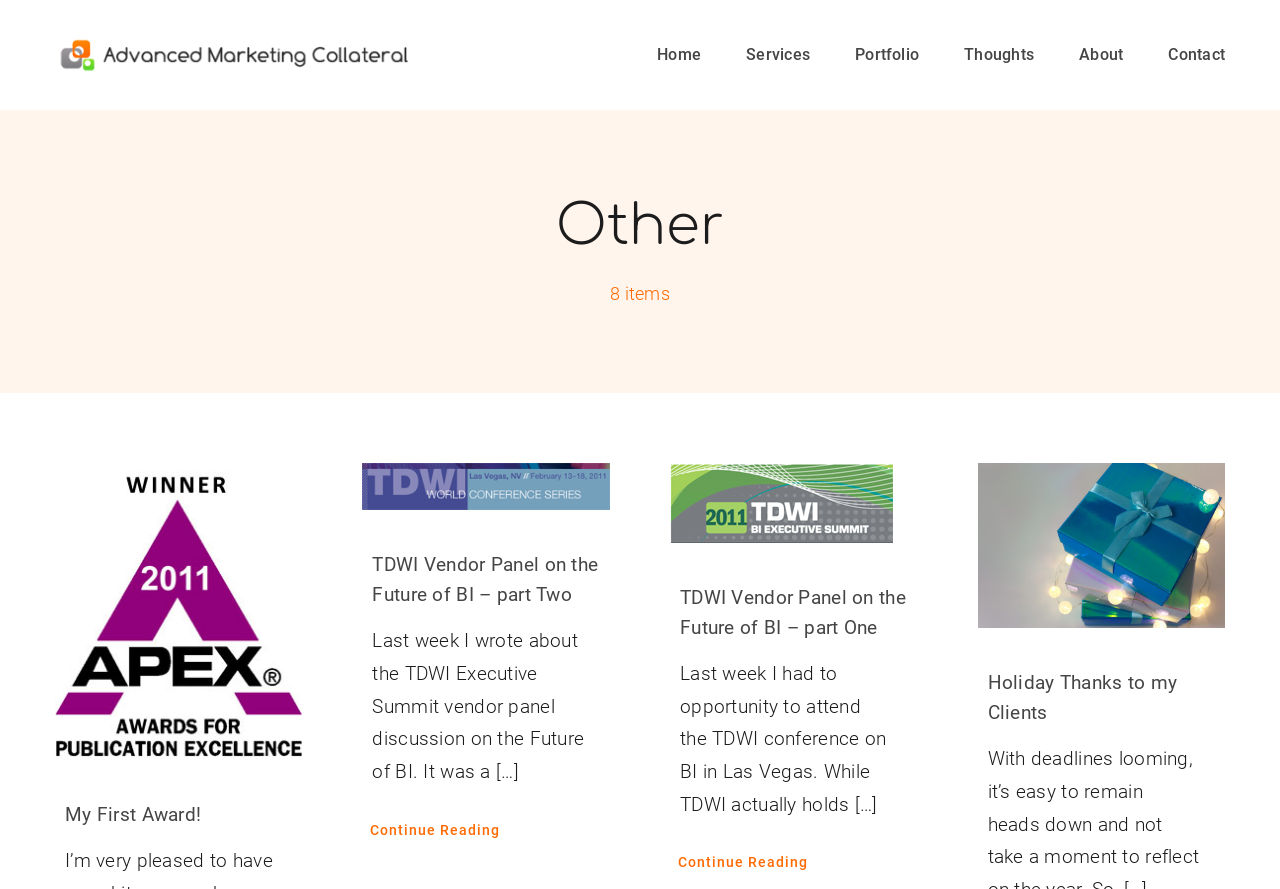Please provide a short answer using a single word or phrase for the question:
What is the logo of the website?

Advanced Marketing Collateral